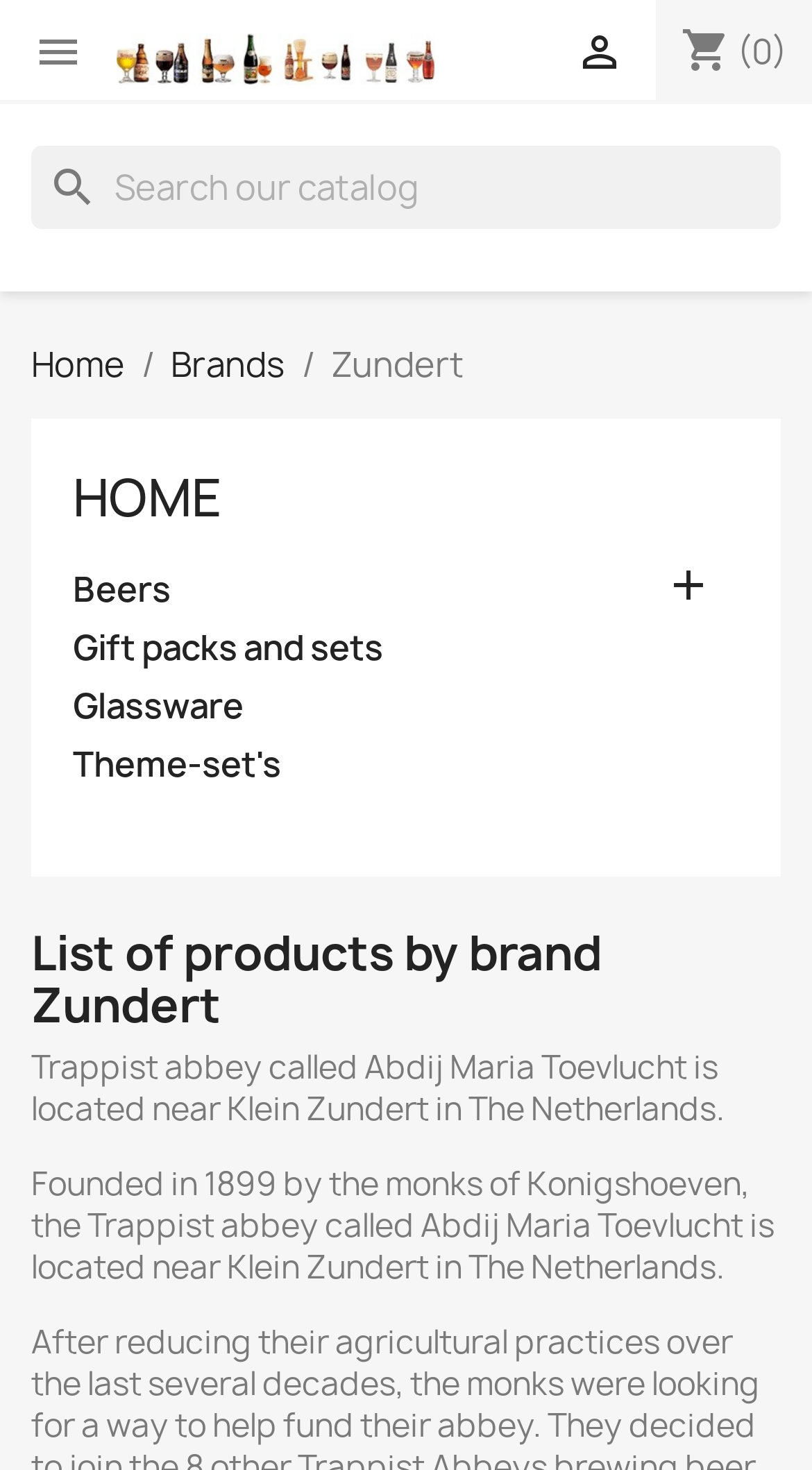Articulate a complete and detailed caption of the webpage elements.

This webpage is about Trappist Holland Zundert Ale. At the top, there is a header section with a few elements. On the left, there is a small icon and a text "(0)" next to it. On the right, there is a link with an icon and the text "Õllepood - Virbum.com OÜ" accompanied by an image. Below this header section, there is a search box with a placeholder text "Search".

Below the search box, there are several links arranged horizontally, including "Home", "Brands", and "Zundert". Further down, there are more links, including "HOME", "Beers", "Gift packs and sets", "Glassware", and "Theme-set's". These links are aligned to the left side of the page.

On the right side of the page, there is a small icon. Below the links, there is a heading that reads "List of products by brand Zundert". Following this heading, there are two paragraphs of text that provide information about the Trappist abbey called Abdij Maria Toevlucht, located near Klein Zundert in The Netherlands. The text describes the abbey's history, founded in 1899 by the monks of Konigshoeven.